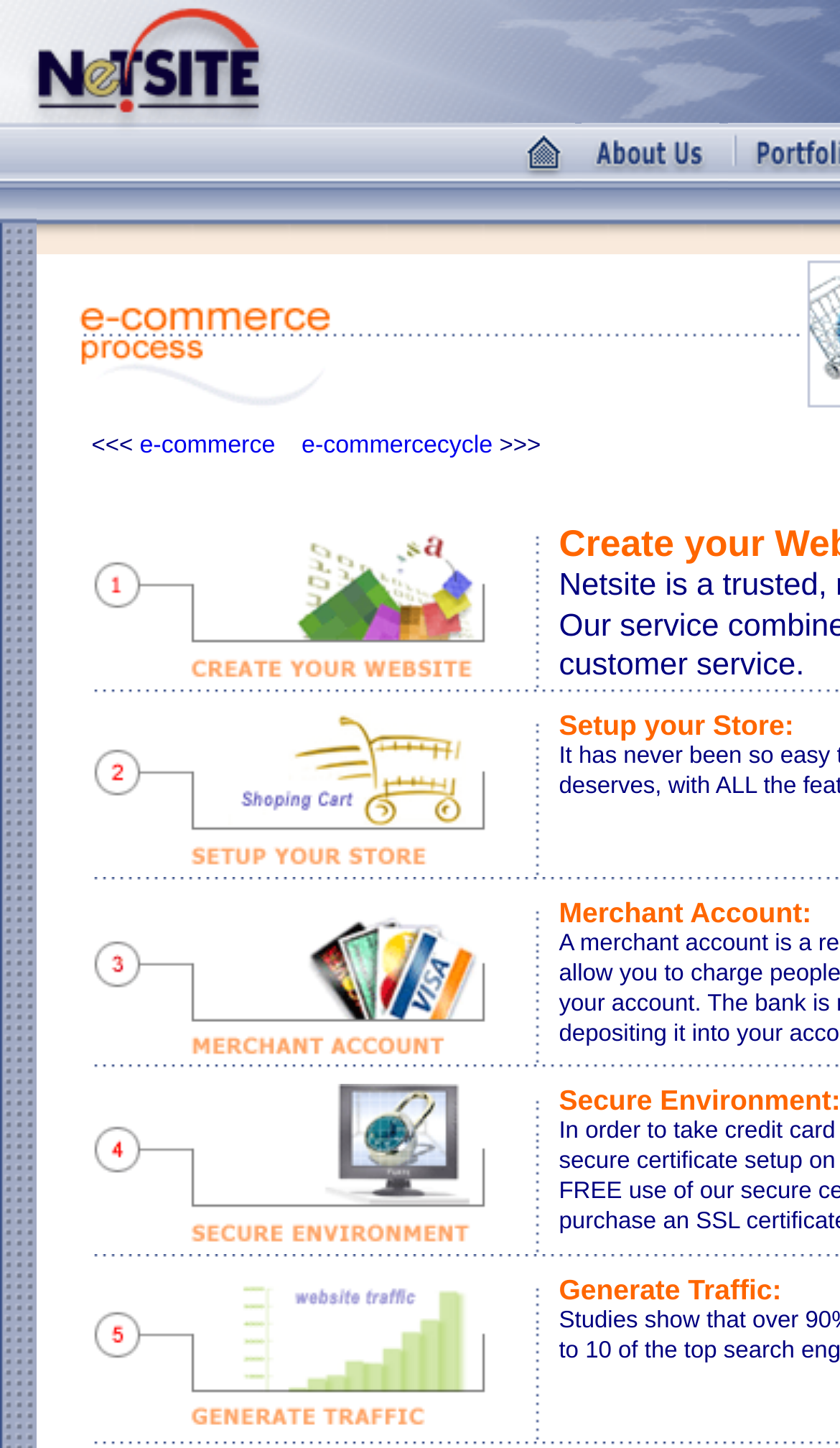How many images are present in the top section of the webpage?
Using the image as a reference, answer with just one word or a short phrase.

3